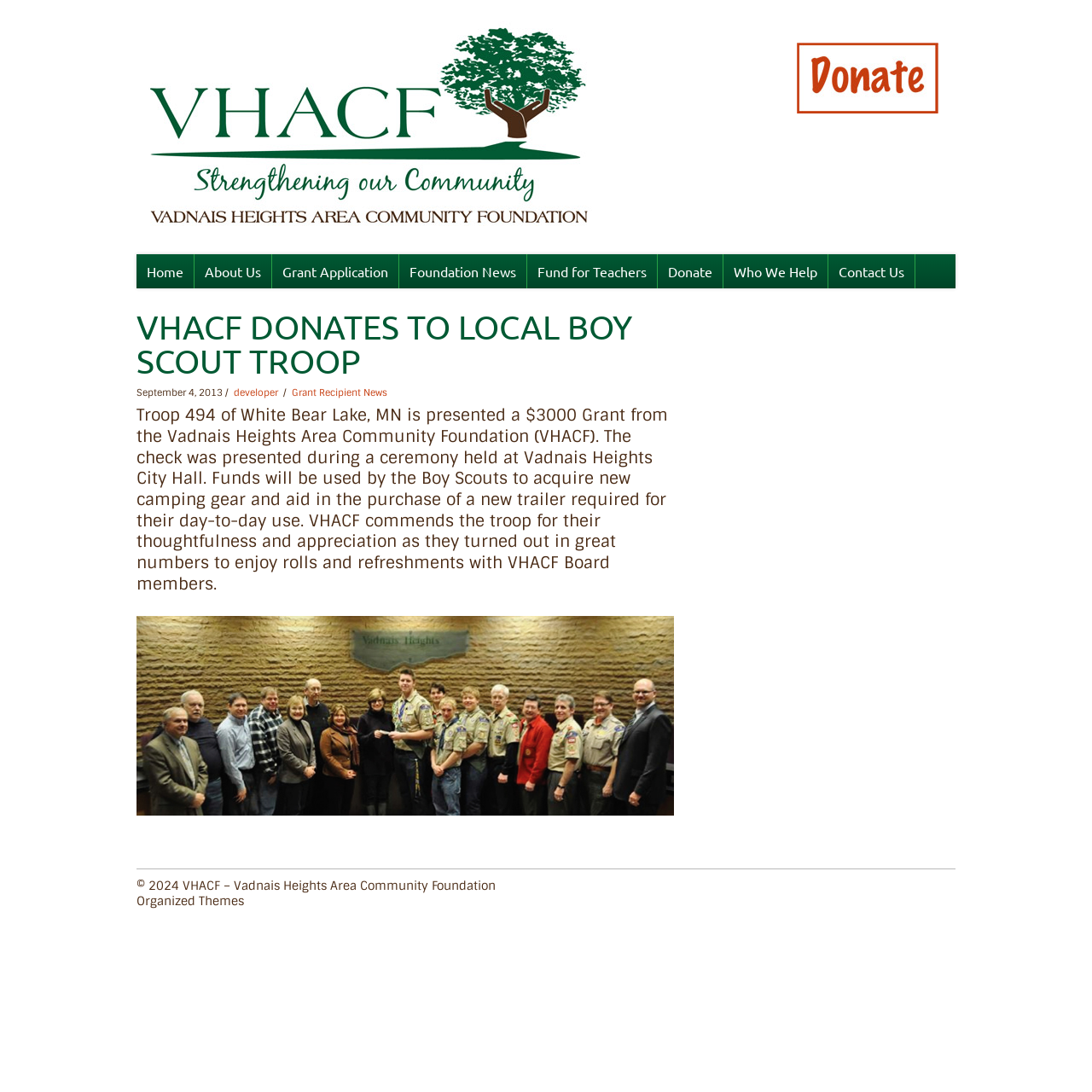Refer to the image and provide an in-depth answer to the question: 
What is the purpose of the grant given to the Boy Scout Troop?

The purpose of the grant can be found in the article section of the webpage, where it says 'Funds will be used by the Boy Scouts to acquire new camping gear and aid in the purchase of a new trailer required for their day-to-day use.'